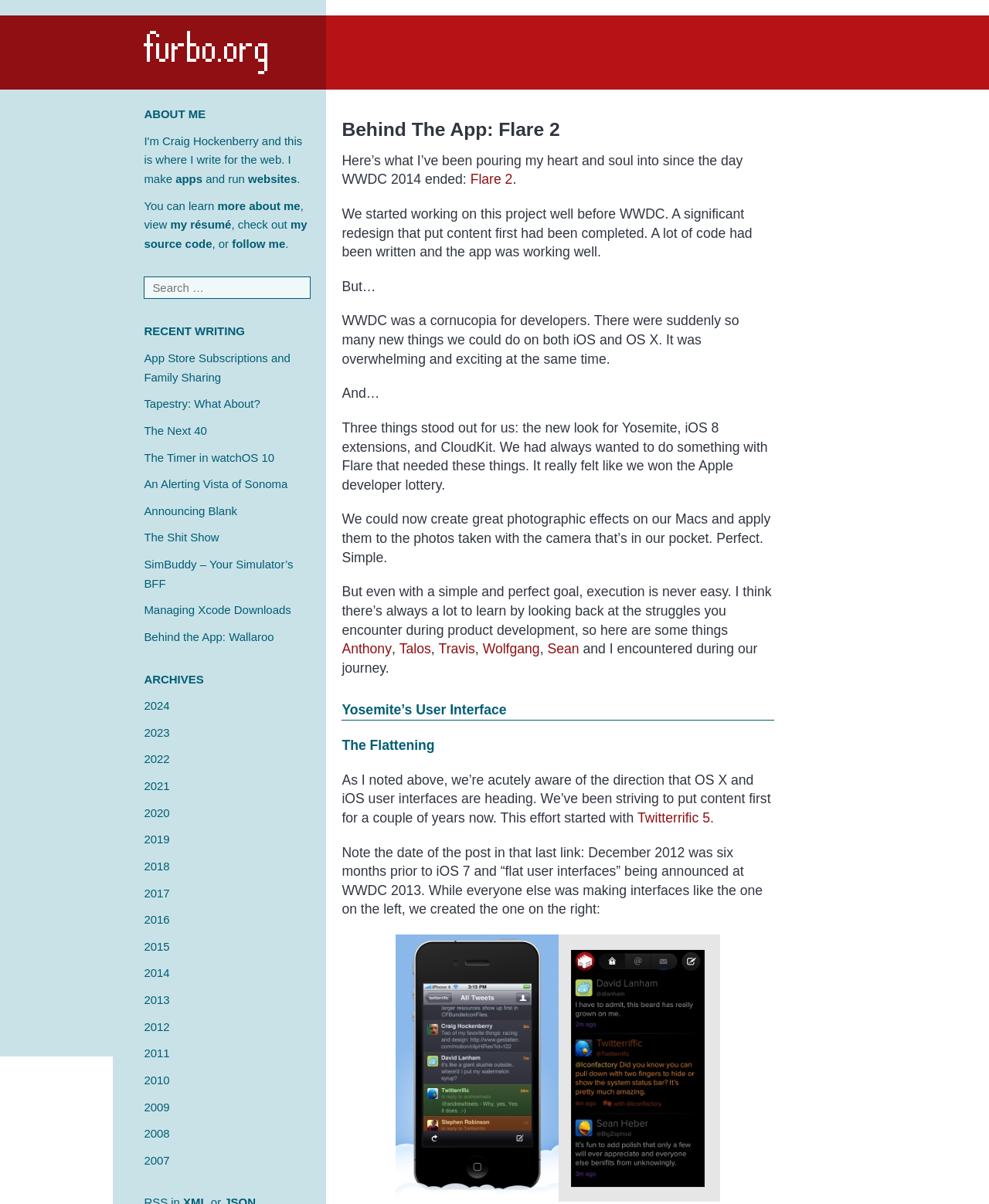Determine the bounding box coordinates for the area you should click to complete the following instruction: "check out the archives from 2024".

[0.146, 0.581, 0.172, 0.591]